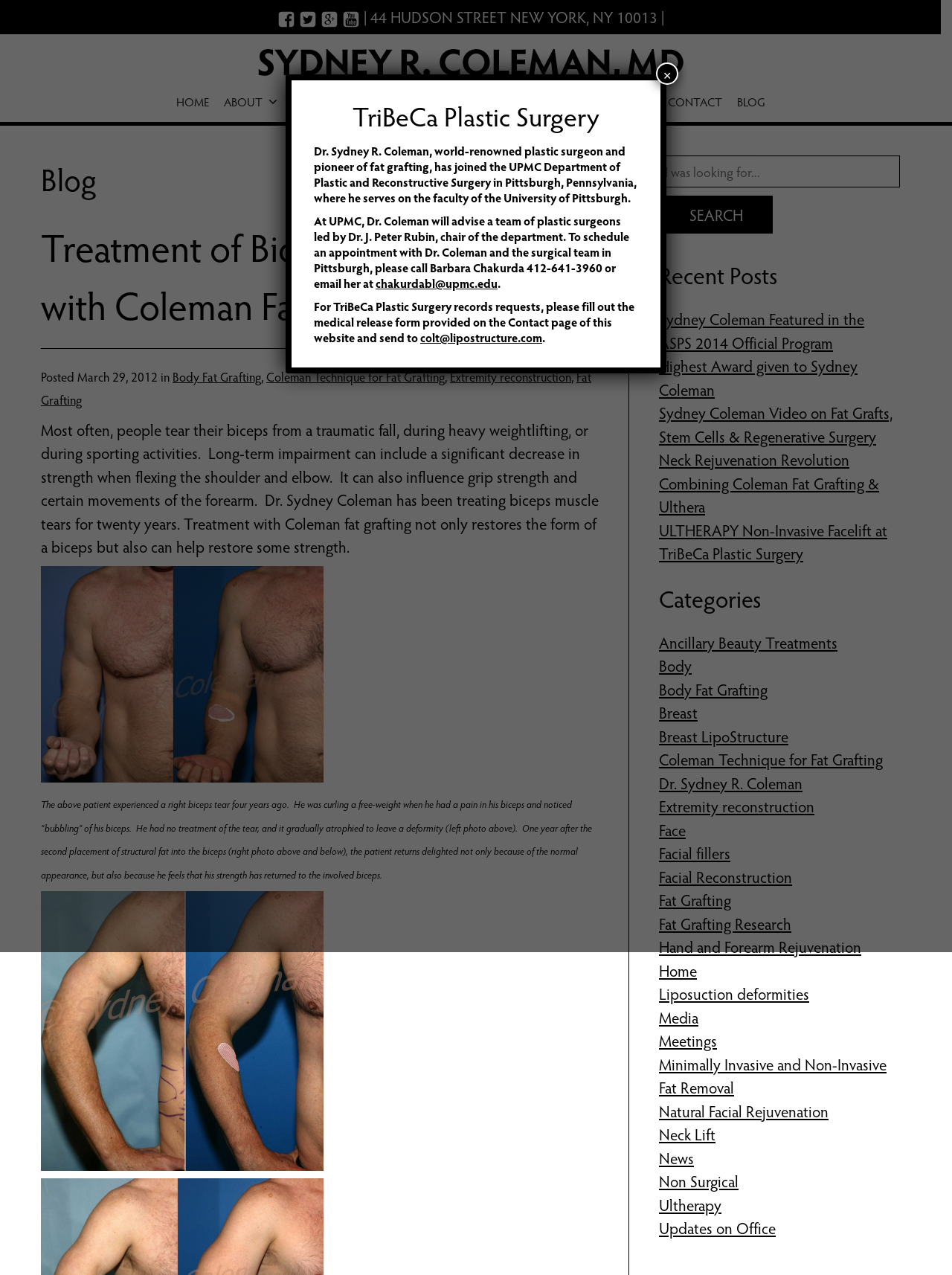Kindly determine the bounding box coordinates for the area that needs to be clicked to execute this instruction: "Read the 'Treatment of Biceps Muscle Tear with Coleman Fat Grafting' blog post".

[0.043, 0.17, 0.637, 0.273]